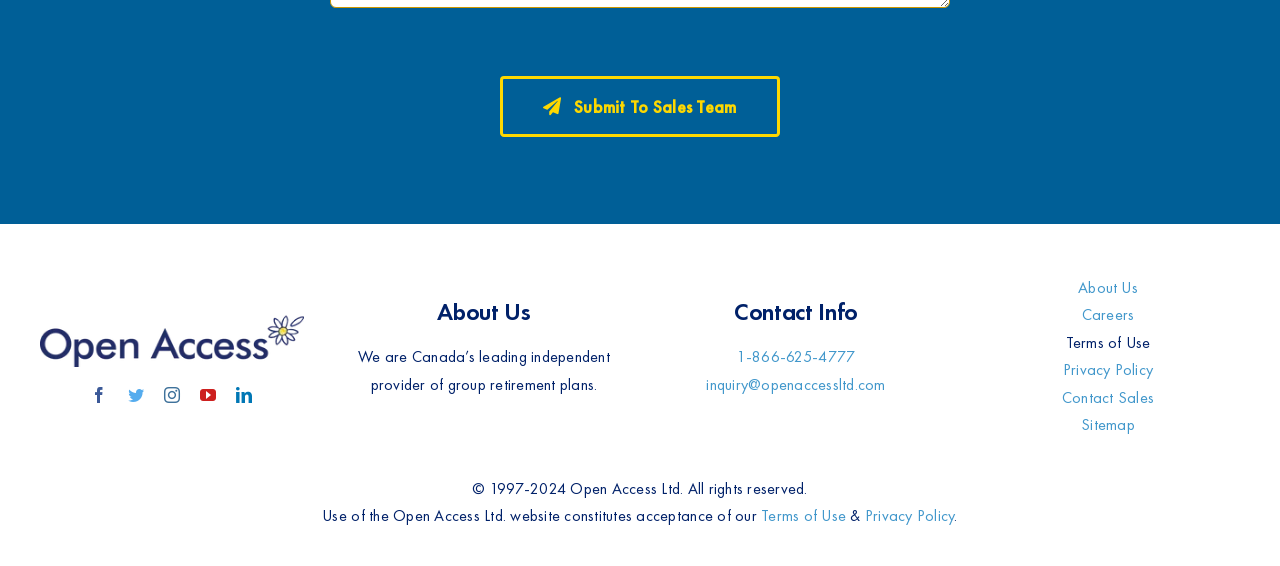Identify the bounding box coordinates of the region that needs to be clicked to carry out this instruction: "Read about five digital productivity tools for digital design". Provide these coordinates as four float numbers ranging from 0 to 1, i.e., [left, top, right, bottom].

None